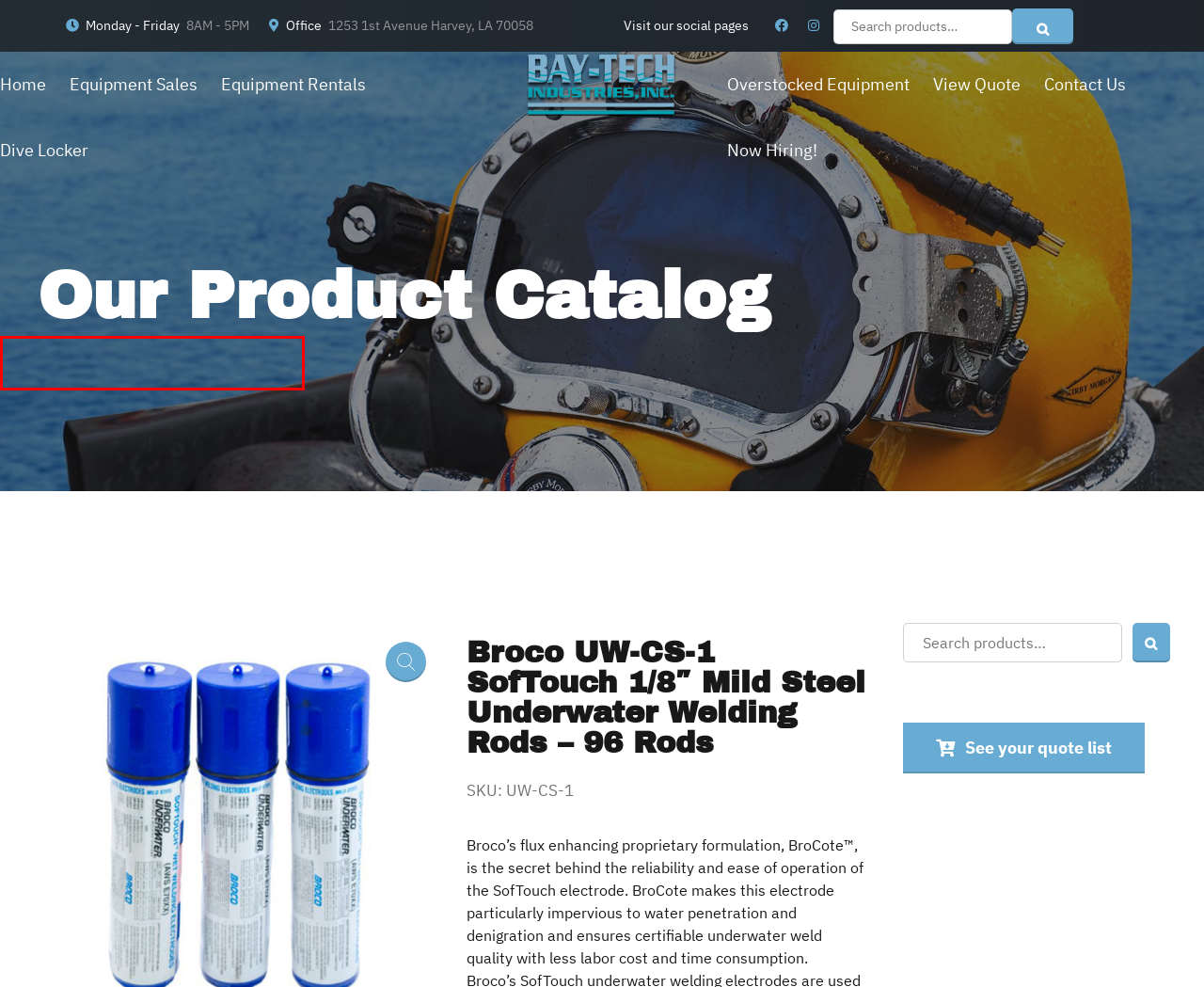You are provided a screenshot of a webpage featuring a red bounding box around a UI element. Choose the webpage description that most accurately represents the new webpage after clicking the element within the red bounding box. Here are the candidates:
A. Gauges – Depth Archives - Bay-Tech Industries / Bay-Tech Rentals
B. Ultrasonic Thickness Meters - Bay-Tech Industries, Inc.
C. Aluminum Fabrication Archives - Bay-Tech Industries / Bay-Tech Rentals
D. Splash Zone and Syntho Glass Archives - Bay-Tech Industries / Bay-Tech Rentals
E. Cases Archives - Bay-Tech Industries / Bay-Tech Rentals
F. Communications and Dive Radios Archives - Bay-Tech Industries / Bay-Tech Rentals
G. Barnacle Busters Archives - Bay-Tech Industries / Bay-Tech Rentals
H. Contact Us - Bay-Tech Industries / Bay-Tech Rentals

C